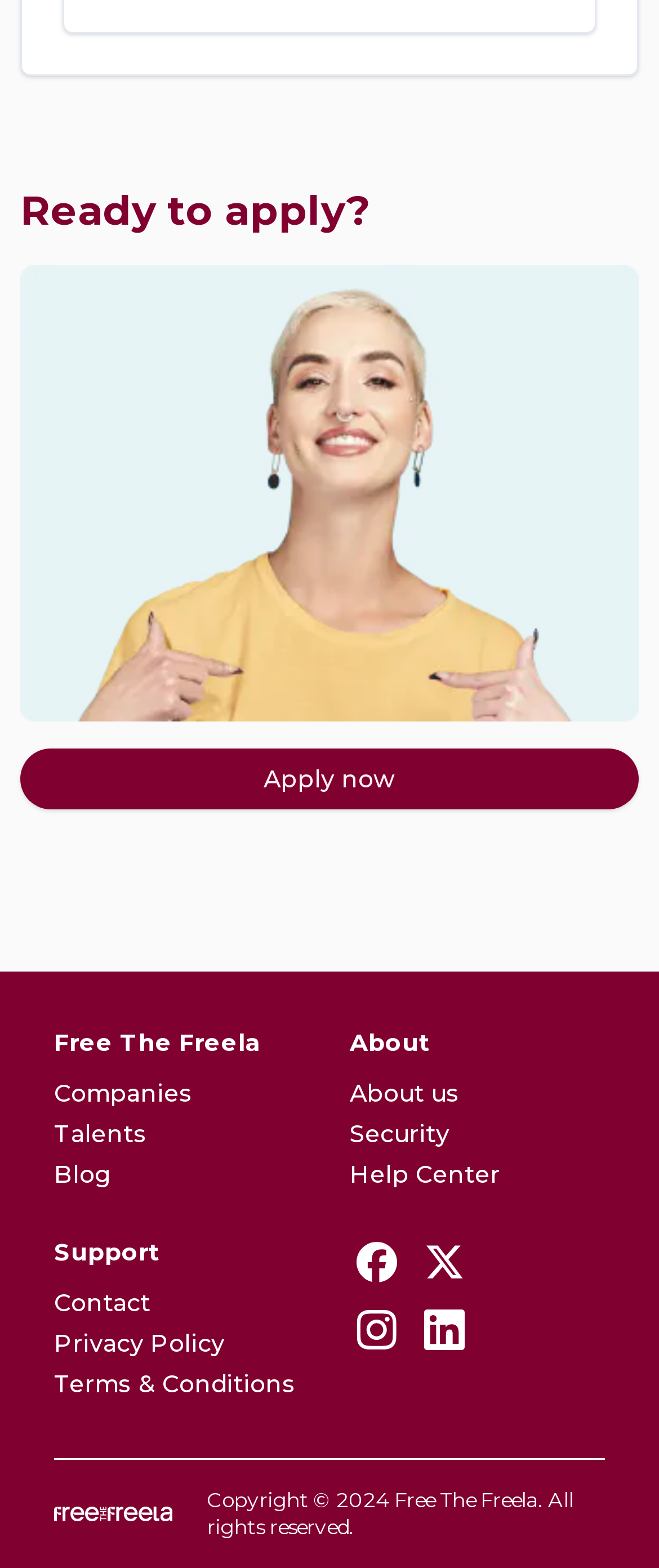Identify the bounding box coordinates of the section that should be clicked to achieve the task described: "View Kirsten Reneau's profile".

None